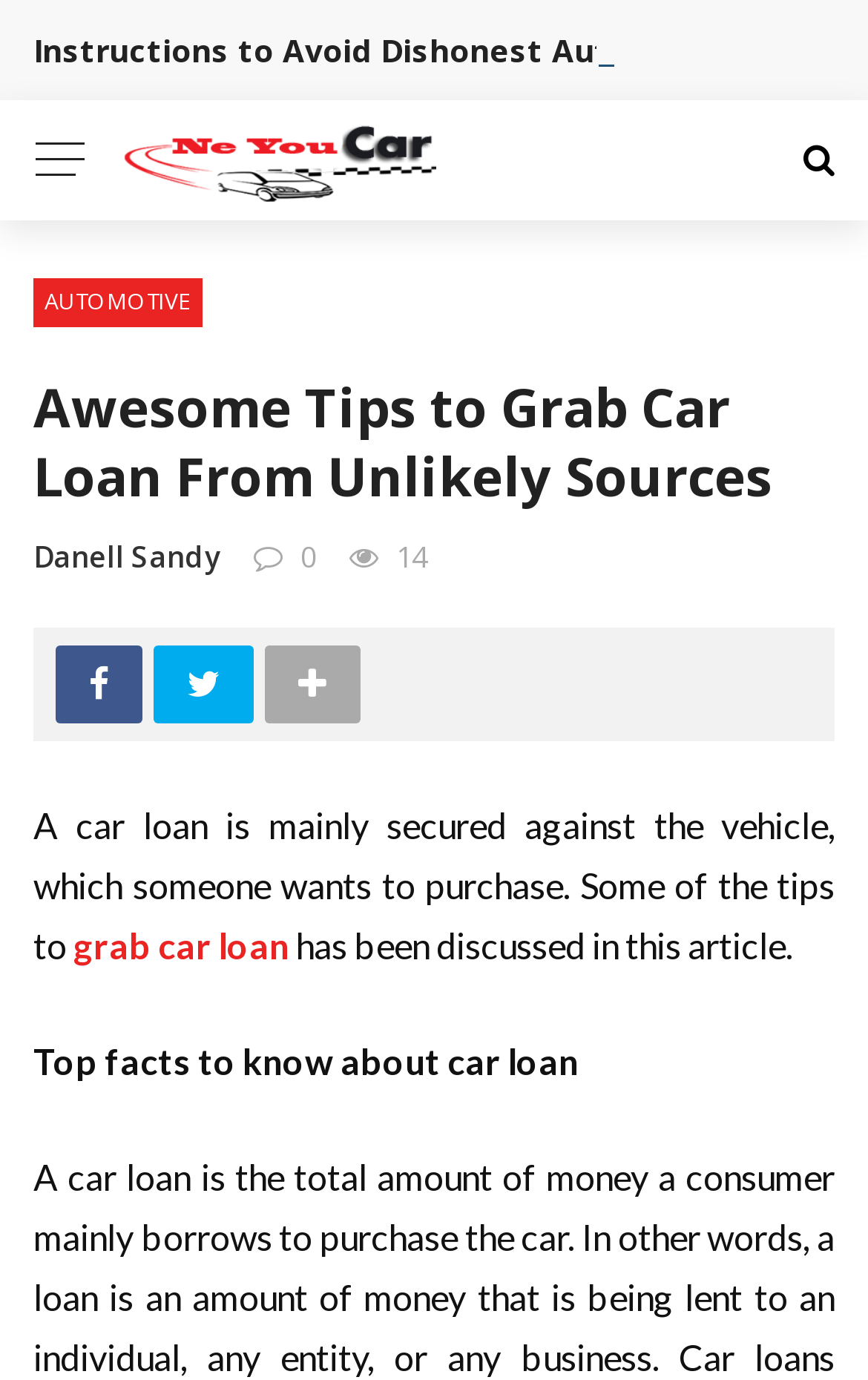Who is the author of the article?
Based on the image, give a concise answer in the form of a single word or short phrase.

Danell Sandy